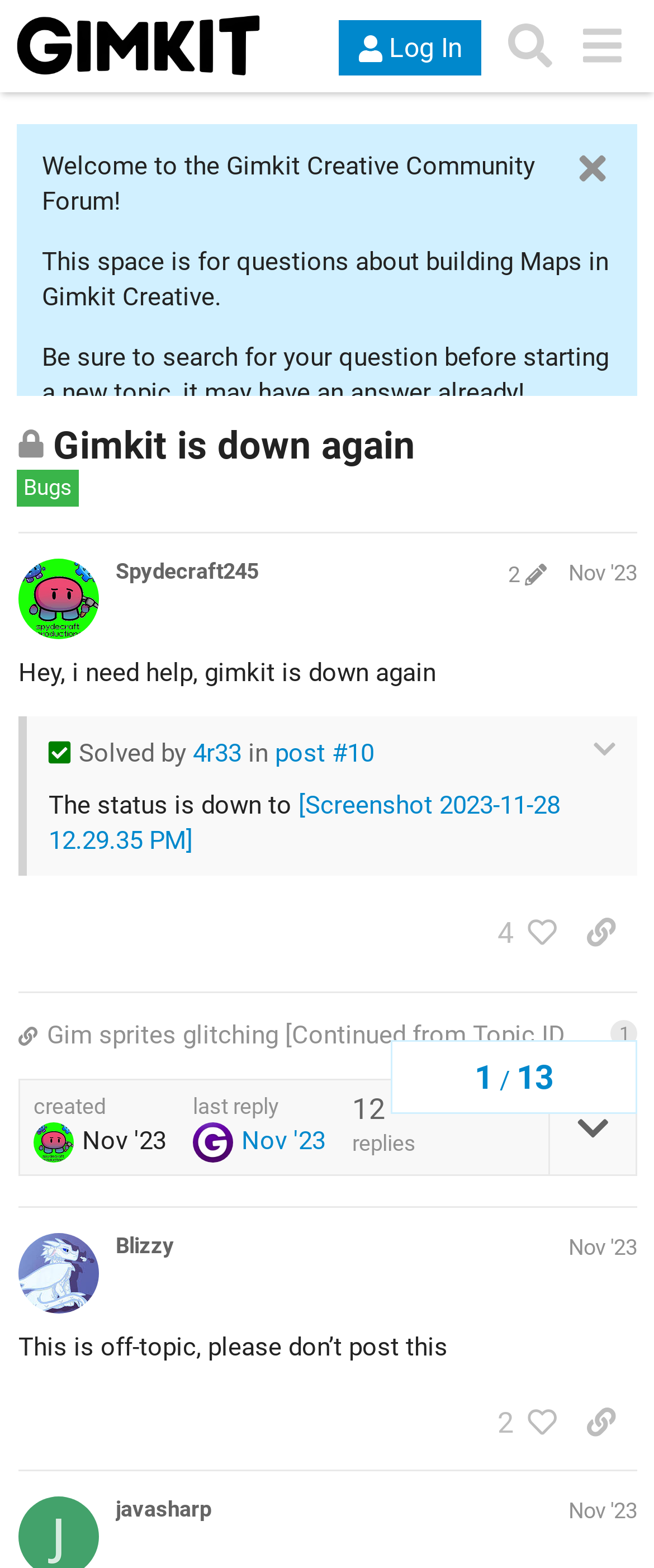Provide the bounding box coordinates of the area you need to click to execute the following instruction: "Search for a topic".

[0.755, 0.007, 0.865, 0.052]